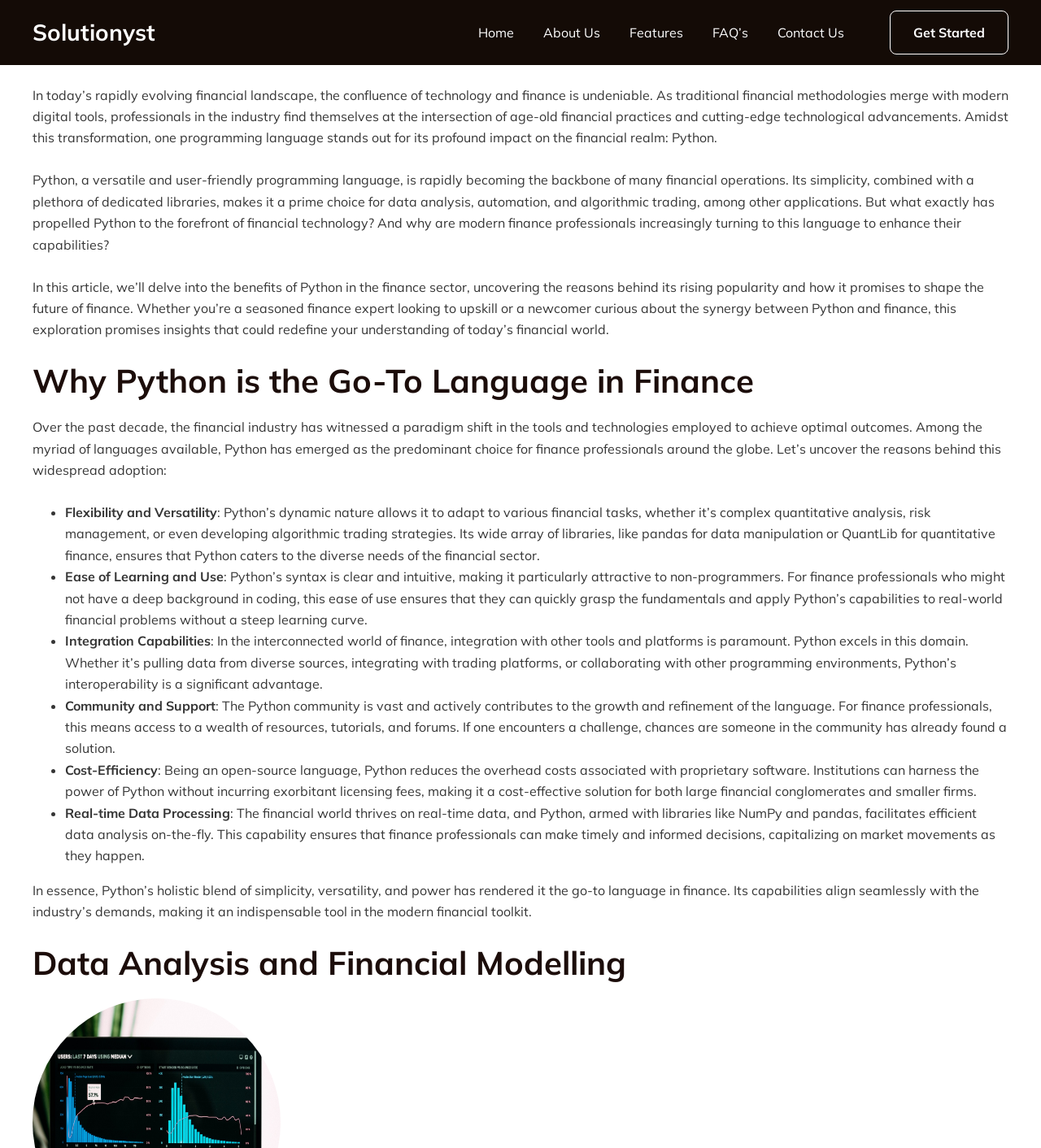Answer this question in one word or a short phrase: What are the benefits of Python in finance?

Flexibility, Ease of Learning, Integration, Community, Cost-Efficiency, Real-time Data Processing